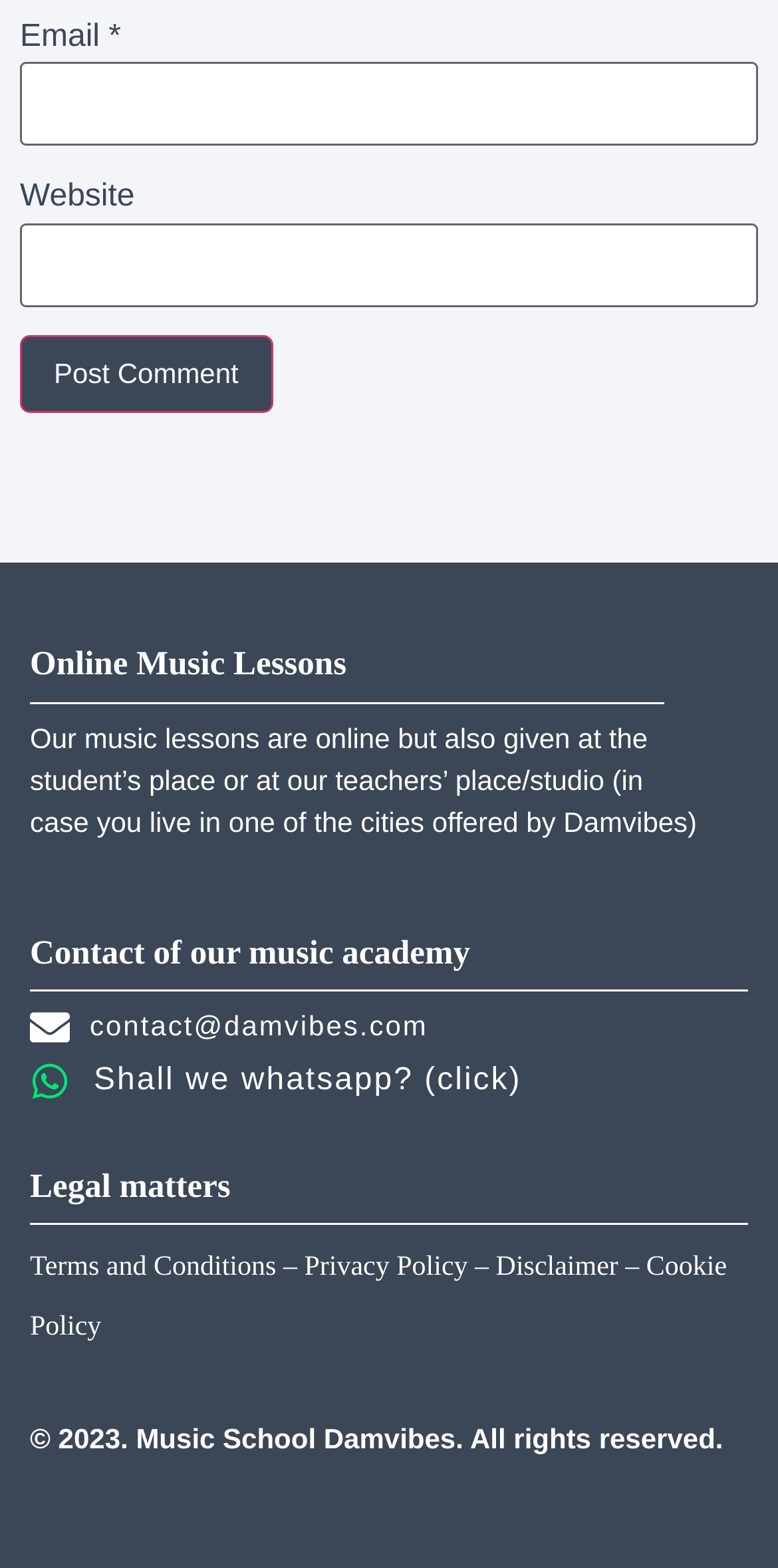Respond to the question with just a single word or phrase: 
What is the purpose of the textbox labeled 'Email *'?

To input email address